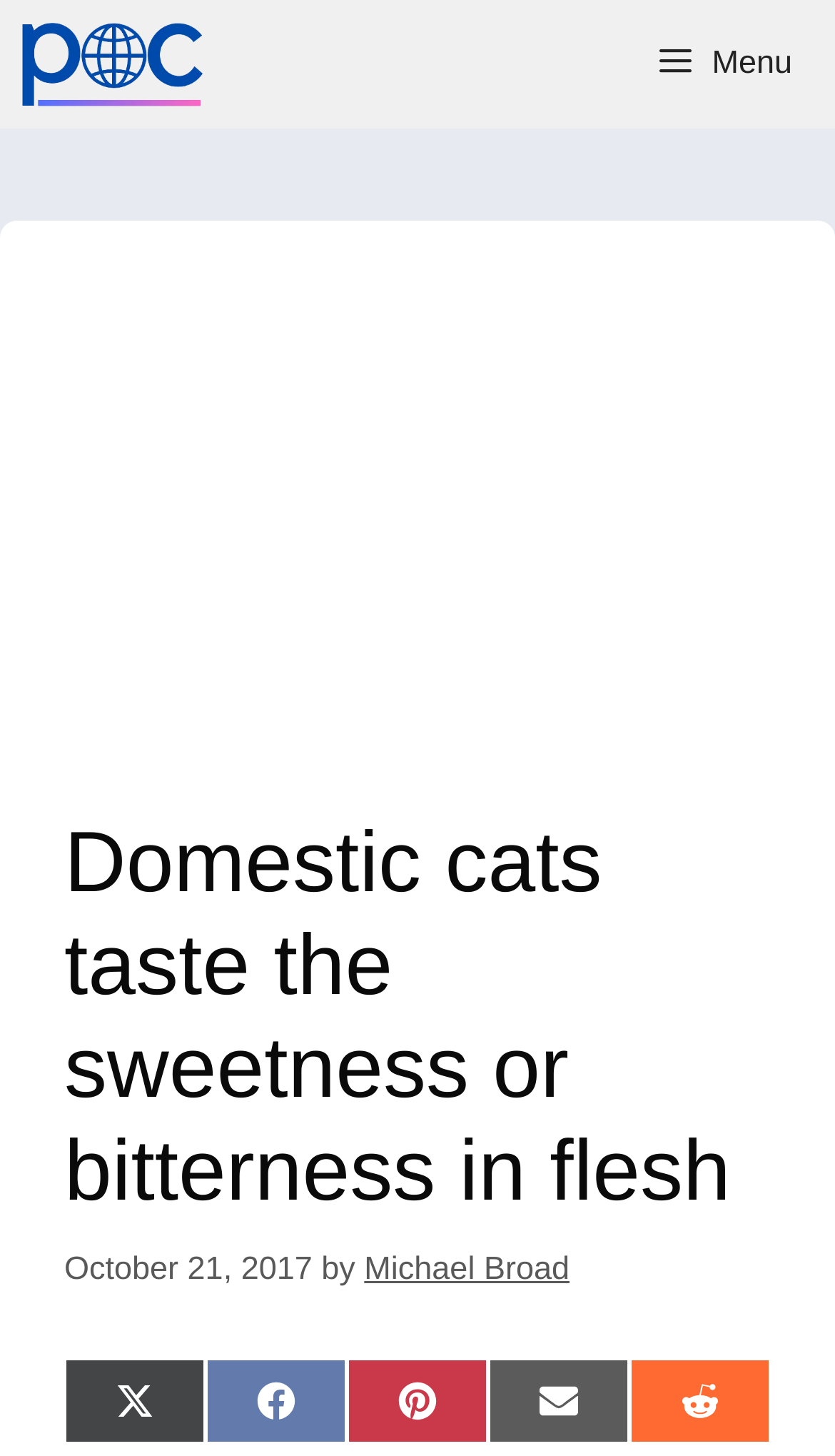Specify the bounding box coordinates of the area that needs to be clicked to achieve the following instruction: "Read the article by Michael Broad".

[0.436, 0.859, 0.682, 0.884]